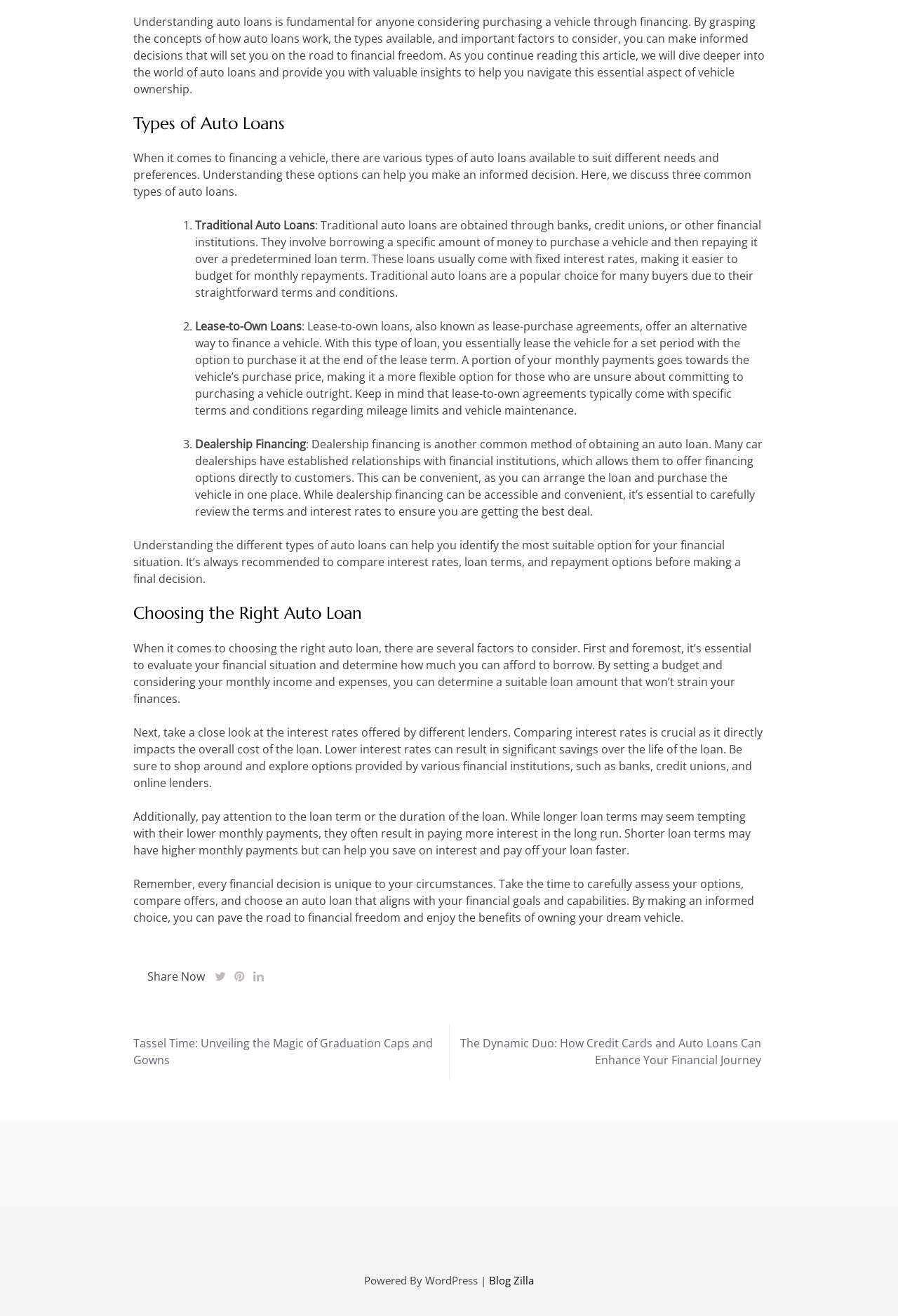Using the format (top-left x, top-left y, bottom-right x, bottom-right y), provide the bounding box coordinates for the described UI element. All values should be floating point numbers between 0 and 1: June 12, 2024

None